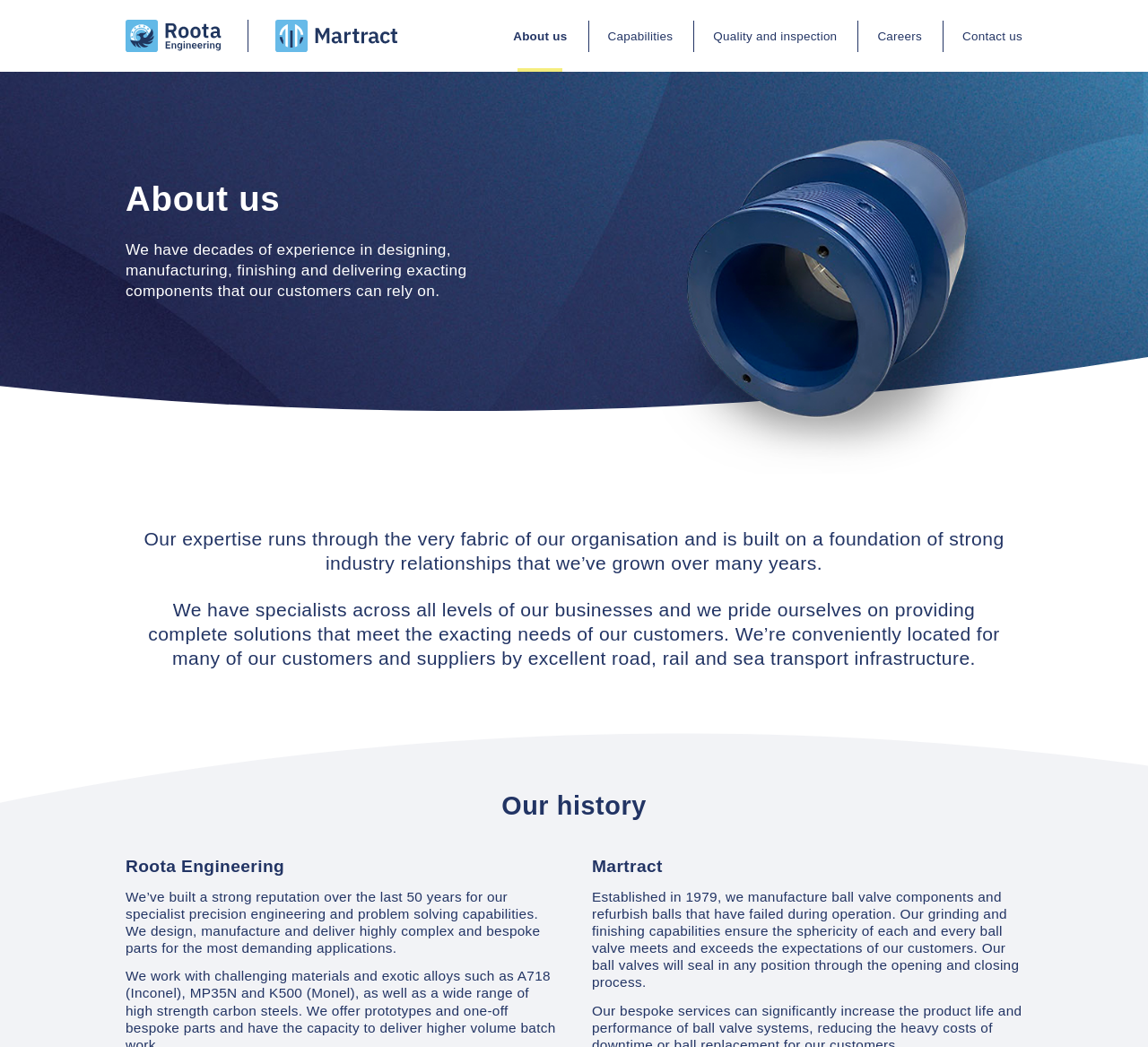Offer an in-depth caption of the entire webpage.

The webpage is about the company "Roota | Martract" and its history, expertise, and capabilities. At the top, there is a header section with a heading "About us" and a brief description of the company's experience in designing, manufacturing, and delivering components. Below this, there is an image related to "About Us".

The main content area is divided into sections. The first section describes the company's expertise, stating that it runs through the fabric of the organization and is built on strong industry relationships. This section is followed by another section that outlines the company's ability to provide complete solutions that meet the exacting needs of its customers.

Further down, there are two sections, one for "Our history" and another for the company's history, divided into two parts: "Roota Engineering" and "Martract". The "Roota Engineering" section describes the company's reputation for precision engineering and problem-solving capabilities, while the "Martract" section explains the company's manufacturing and refurbishing capabilities for ball valve components.

At the very top, there is a navigation menu with links to "Home", "About us", "Capabilities", "Quality and inspection", "Careers", and "Contact us".